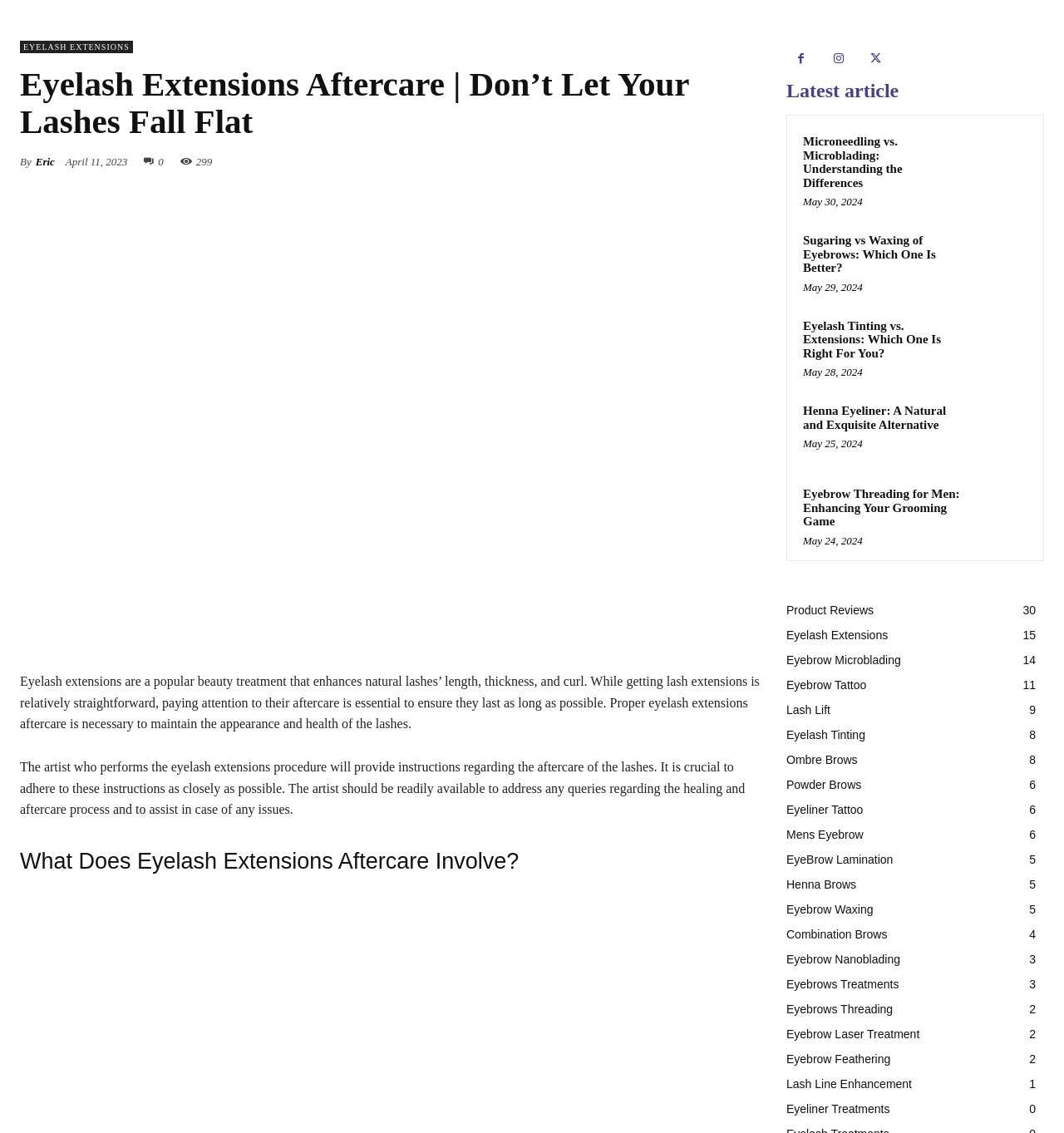Please find the bounding box coordinates for the clickable element needed to perform this instruction: "Share the article".

[0.485, 0.139, 0.509, 0.148]